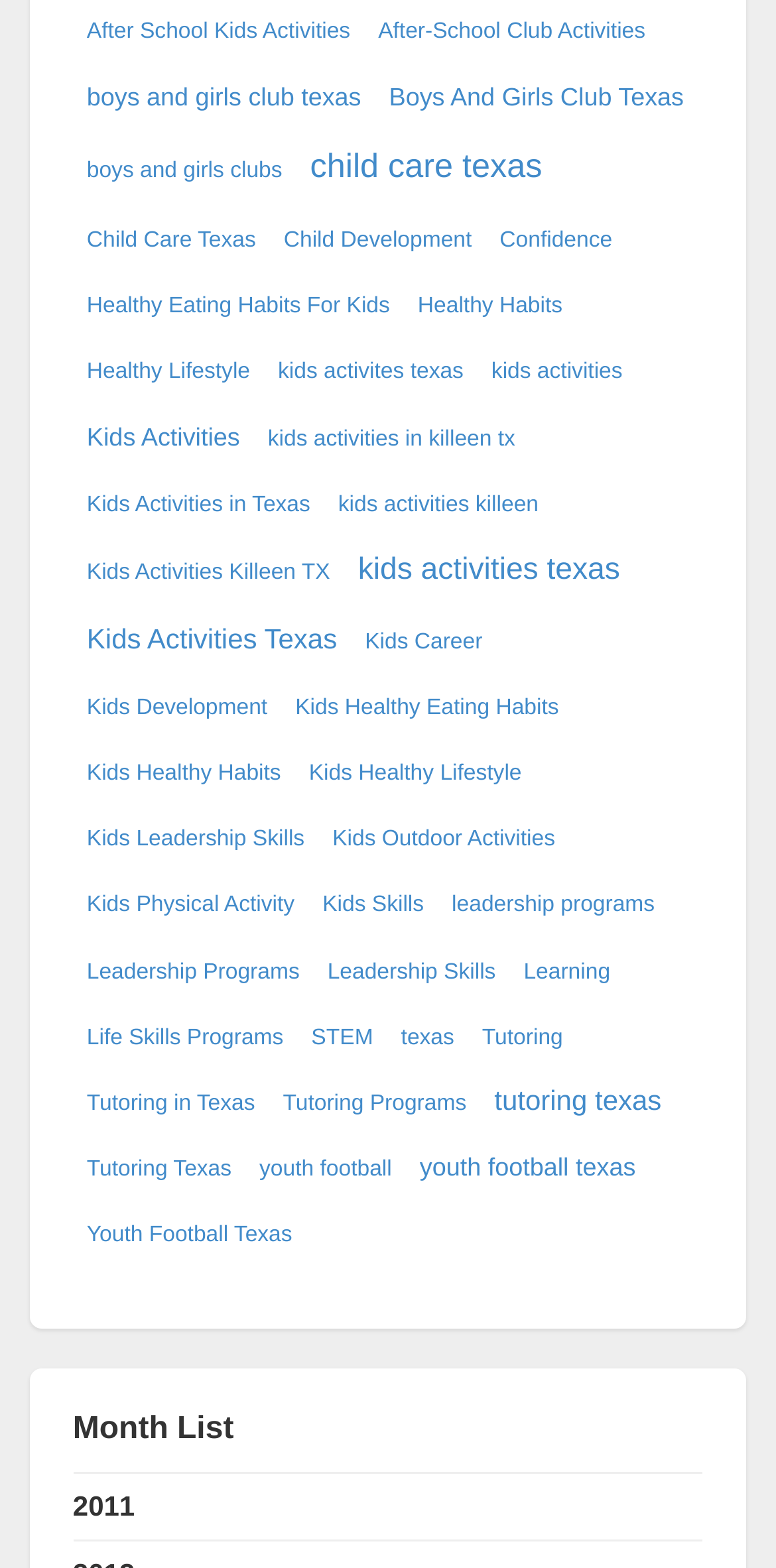Locate the bounding box for the described UI element: "child care texas". Ensure the coordinates are four float numbers between 0 and 1, formatted as [left, top, right, bottom].

[0.392, 0.09, 0.706, 0.122]